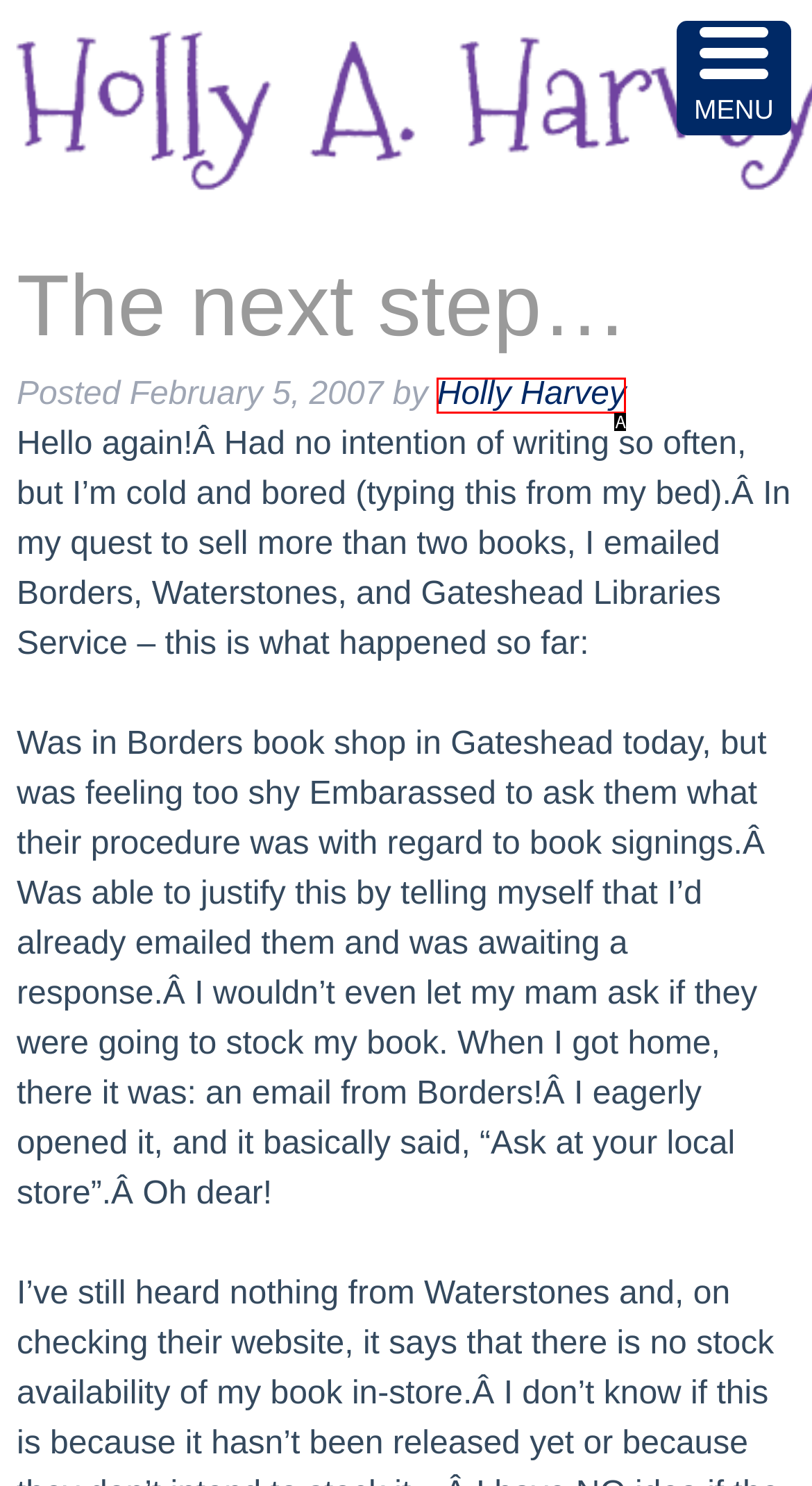Given the description: Holly Harvey, select the HTML element that best matches it. Reply with the letter of your chosen option.

A